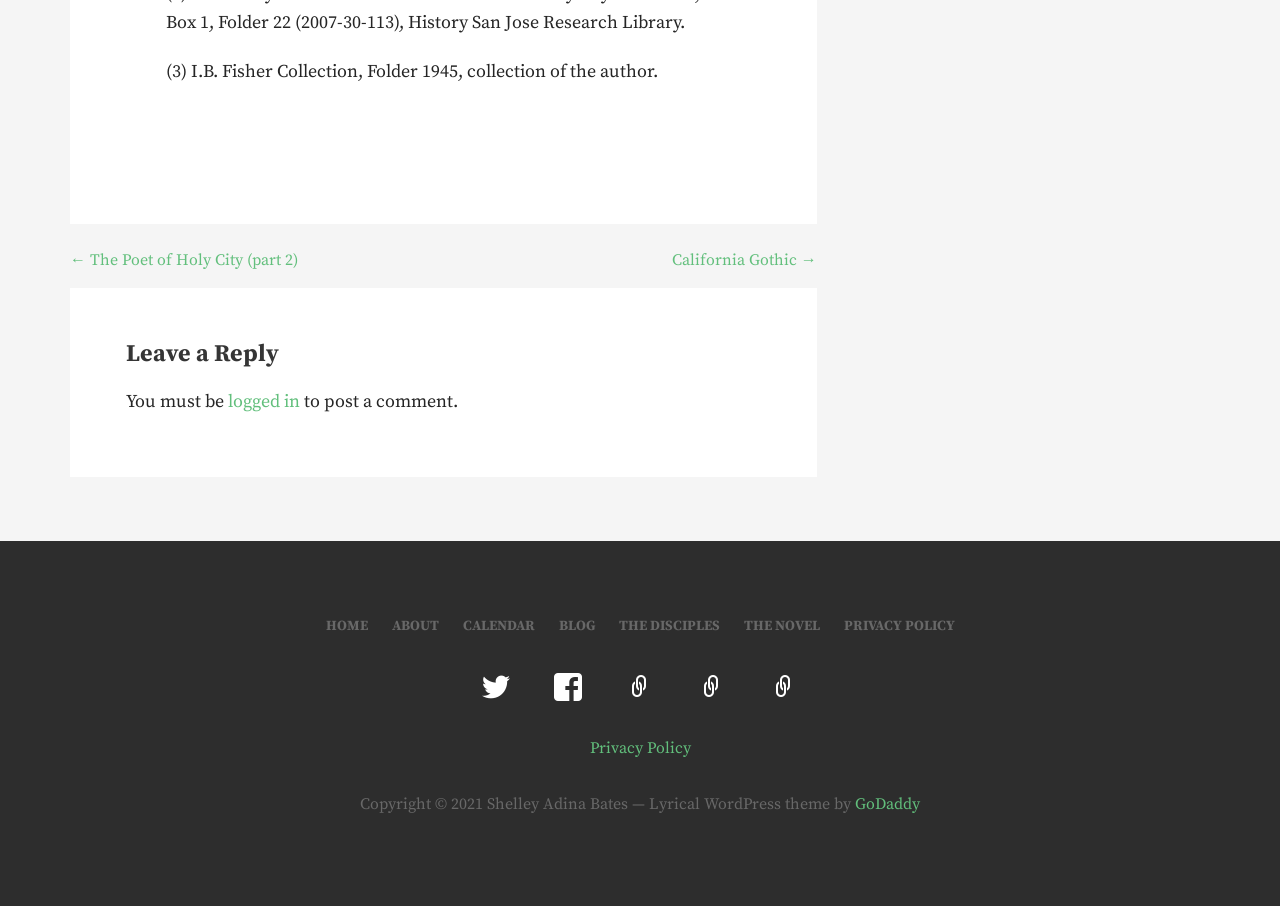What is the name of the collection?
Answer the question based on the image using a single word or a brief phrase.

I.B. Fisher Collection